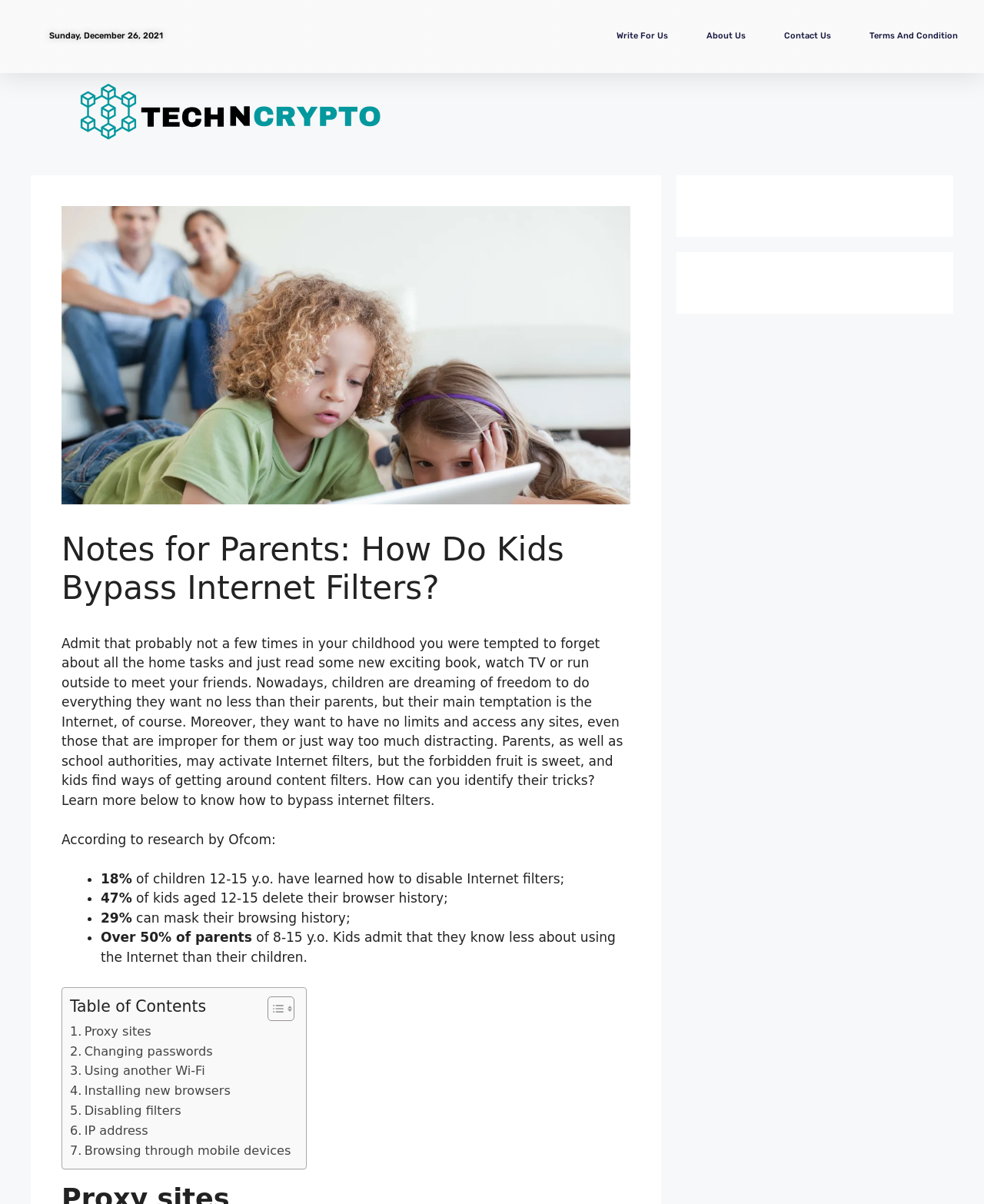Determine the bounding box coordinates for the clickable element required to fulfill the instruction: "Click on 'Contact Us'". Provide the coordinates as four float numbers between 0 and 1, i.e., [left, top, right, bottom].

[0.797, 0.015, 0.845, 0.045]